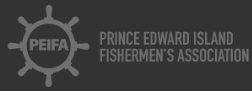Please provide a comprehensive response to the question based on the details in the image: What does the ship's wheel signify?

The caption explains that the ship's wheel, which encapsulates the central circular emblem, signifies the association's connection to fishing and the ocean, emphasizing the organization's role in the fishing industry.